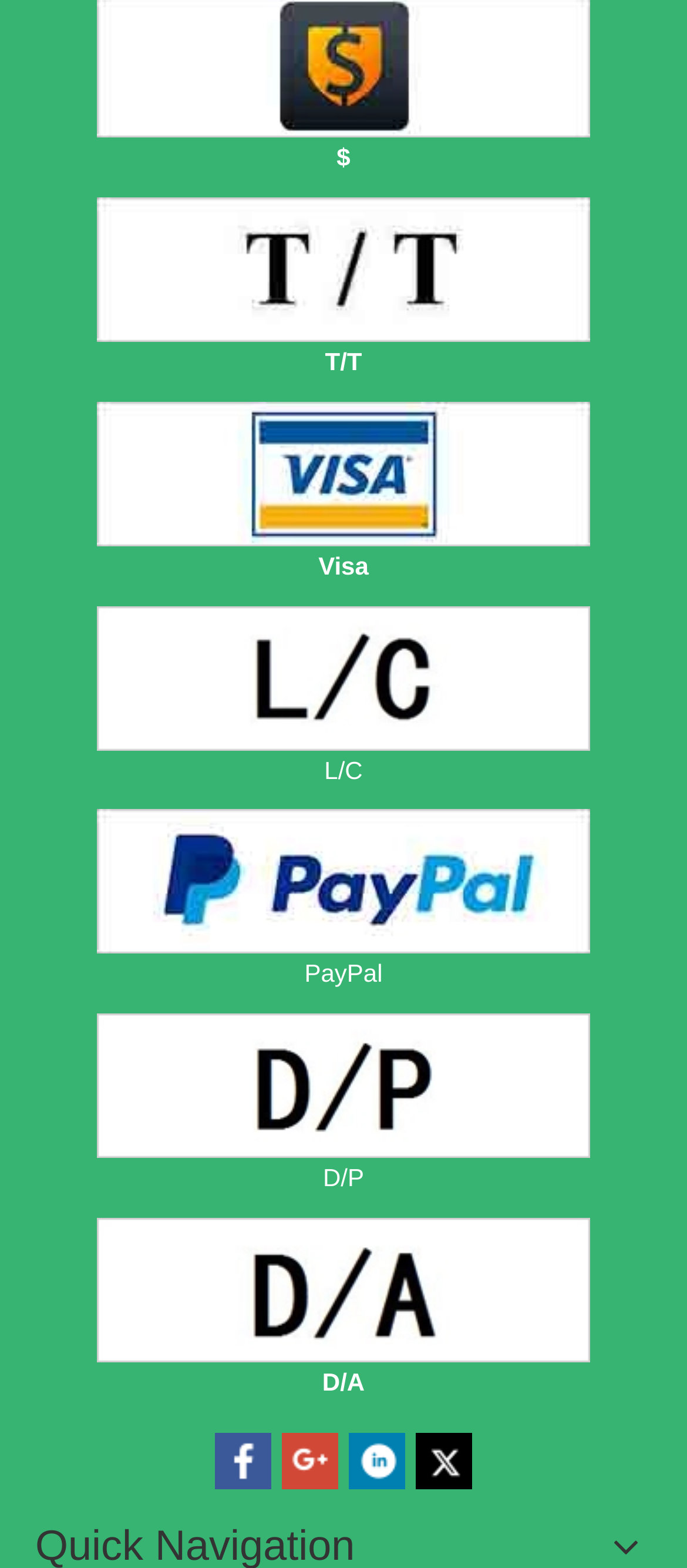Pinpoint the bounding box coordinates of the clickable area needed to execute the instruction: "Like the post". The coordinates should be specified as four float numbers between 0 and 1, i.e., [left, top, right, bottom].

None